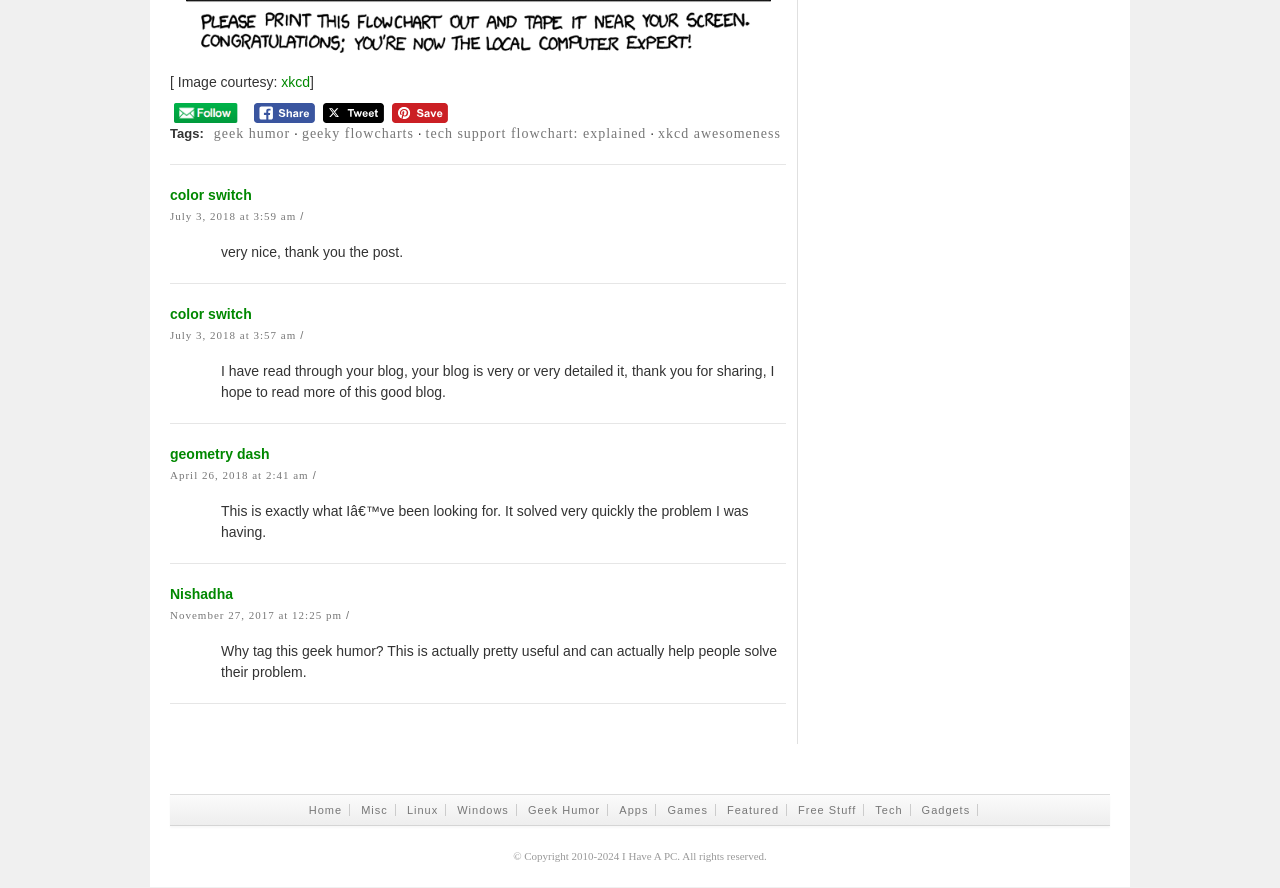Determine the bounding box coordinates of the element's region needed to click to follow the instruction: "Read the 'Geek Humor' category". Provide these coordinates as four float numbers between 0 and 1, formatted as [left, top, right, bottom].

[0.407, 0.906, 0.475, 0.919]